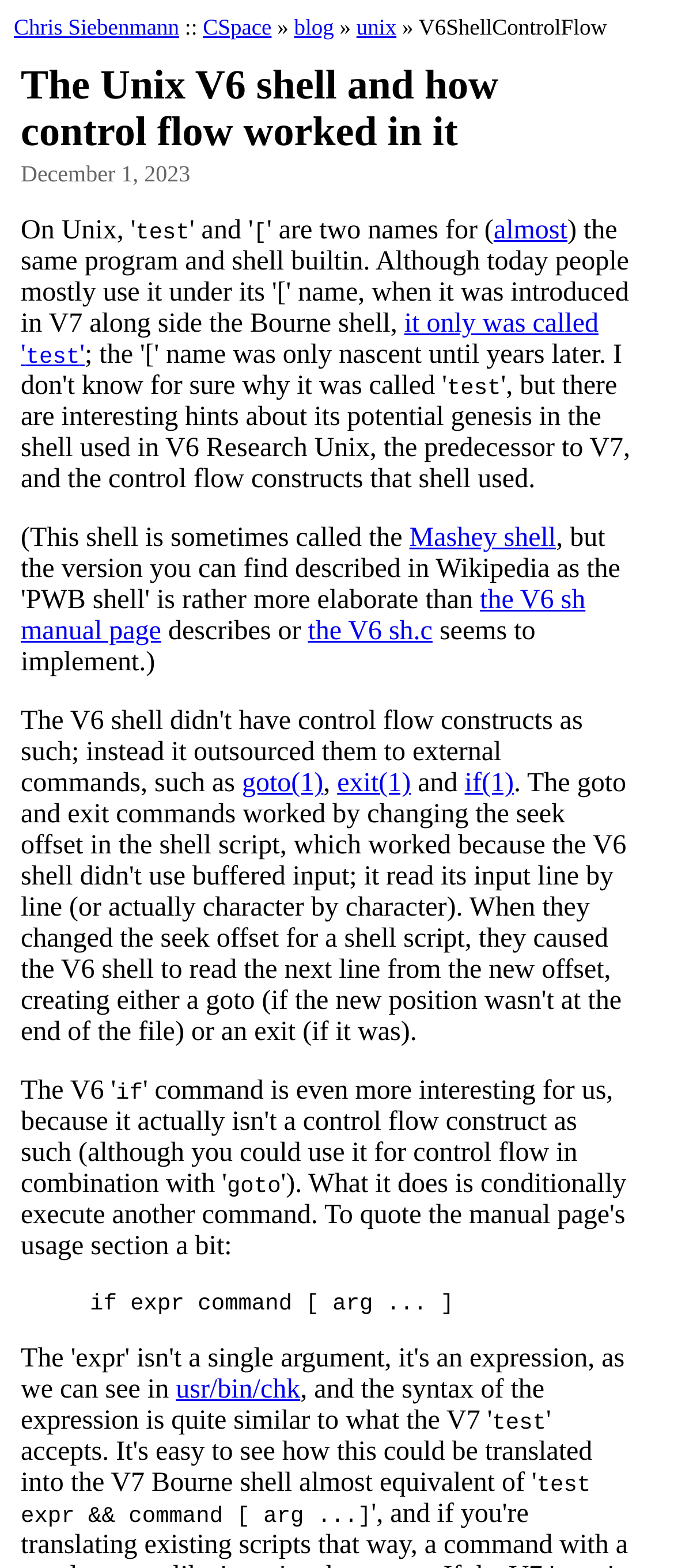Please answer the following query using a single word or phrase: 
What is the name of the author of this blog?

Chris Siebenmann